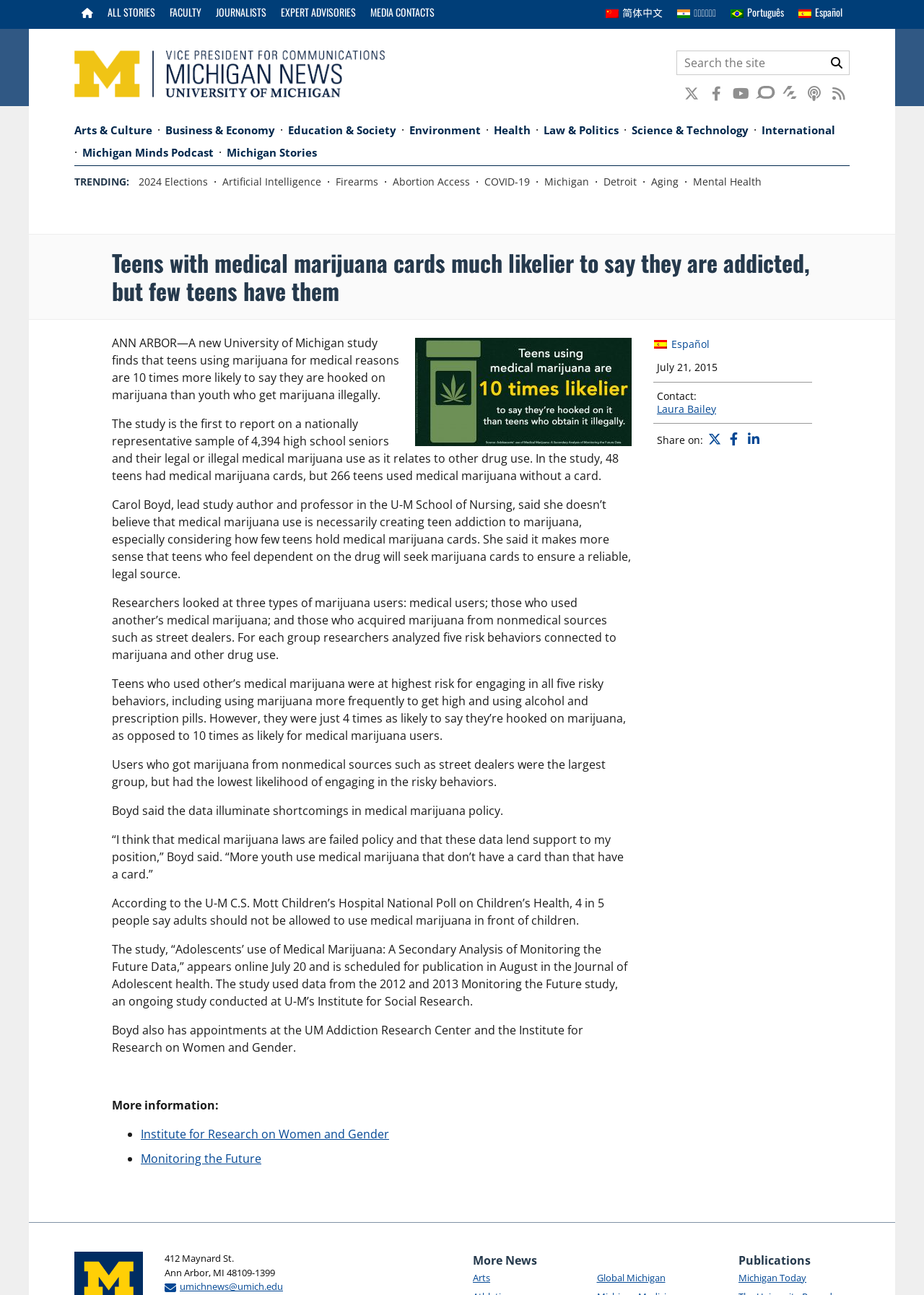Determine the bounding box coordinates of the section to be clicked to follow the instruction: "Search for something". The coordinates should be given as four float numbers between 0 and 1, formatted as [left, top, right, bottom].

[0.584, 0.039, 0.92, 0.058]